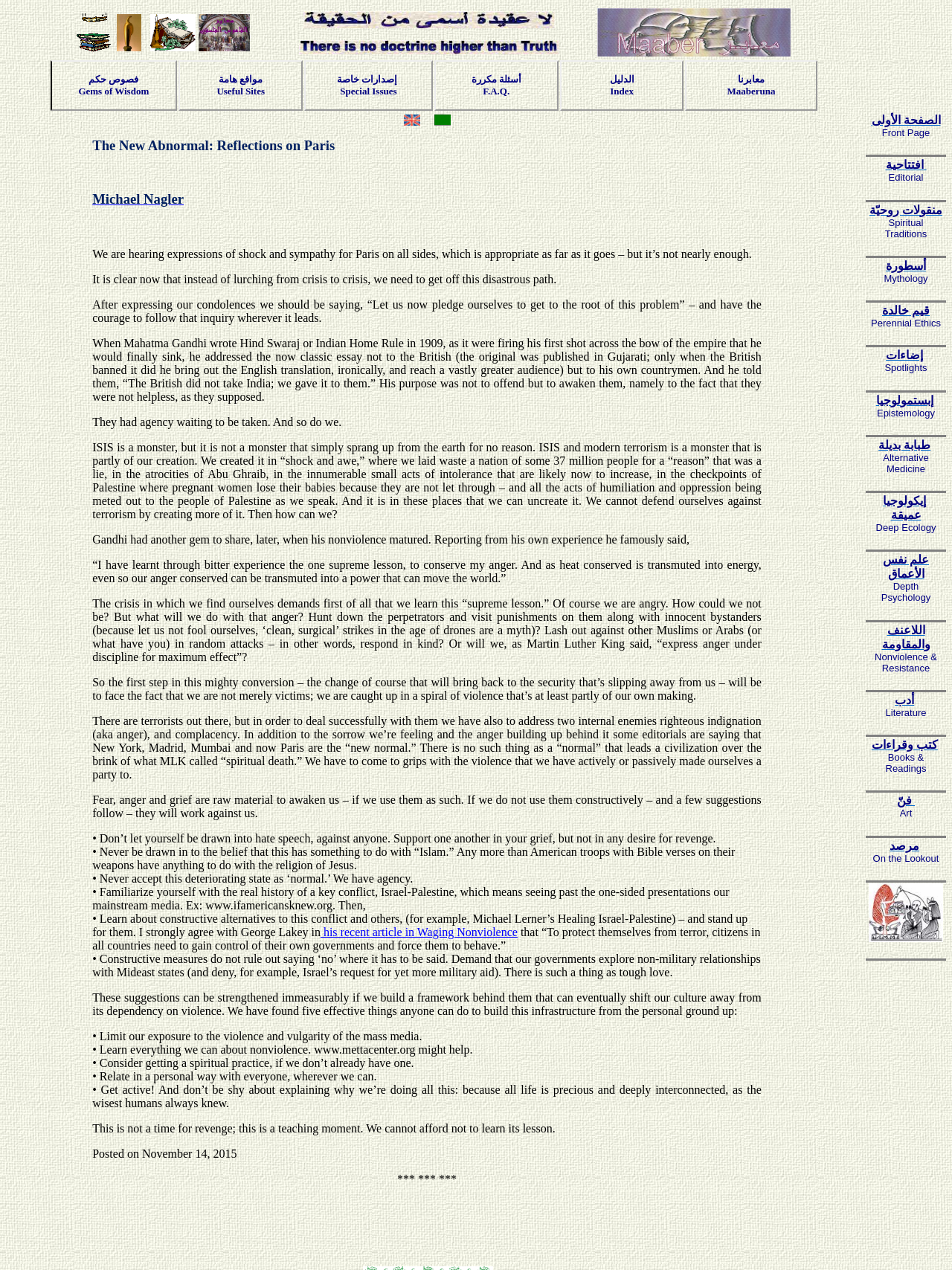Provide a thorough description of the webpage's content and layout.

This webpage appears to be a blog or article page with a complex layout. At the top, there is a header section with several links and images, including a logo and a navigation menu. Below the header, there is a main content area with a long article or blog post.

The article is titled "The New Abnormal: Reflections on Paris" and is written by Michael Nagler. The content is a lengthy discussion on the topic of terrorism, violence, and nonviolence, with references to Mahatma Gandhi and Martin Luther King. The article is divided into several sections, each with its own subheadings and paragraphs.

To the left of the main content area, there is a sidebar with several links and images, including a section titled "فصوص حكم Gems of Wisdom" with several links, and another section titled "معابرنا Maaberuna" with a single link. There are also several images and icons scattered throughout the sidebar.

At the bottom of the page, there is a footer section with several links and a copyright notice.

Overall, the webpage has a cluttered and busy layout, with many different elements competing for attention. However, the main content area is well-organized and easy to follow, with clear headings and paragraphs.